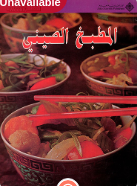Give a concise answer using one word or a phrase to the following question:
What is the focus of the image?

The beautifully arranged food